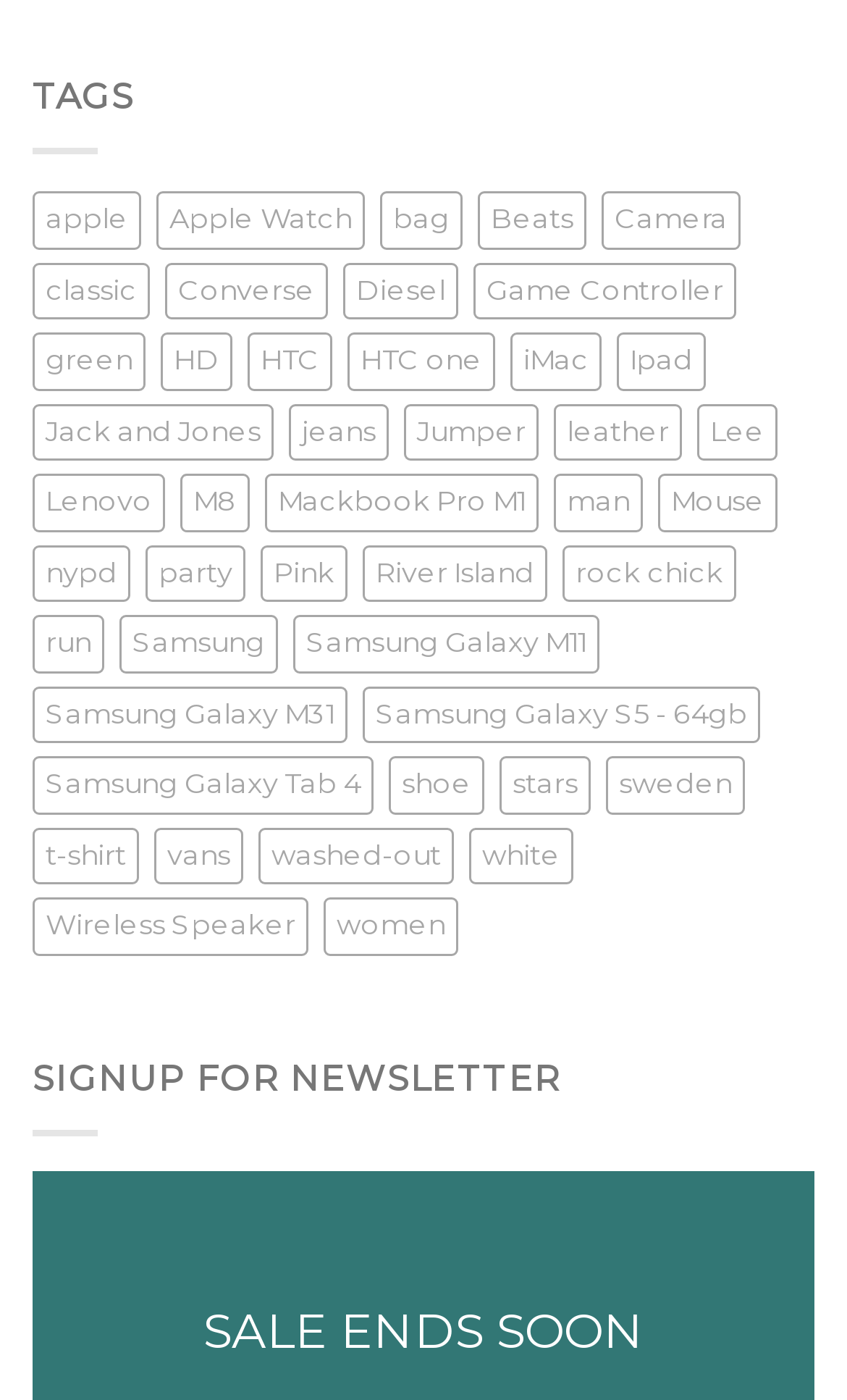What is the category with the most products?
Observe the image and answer the question with a one-word or short phrase response.

man